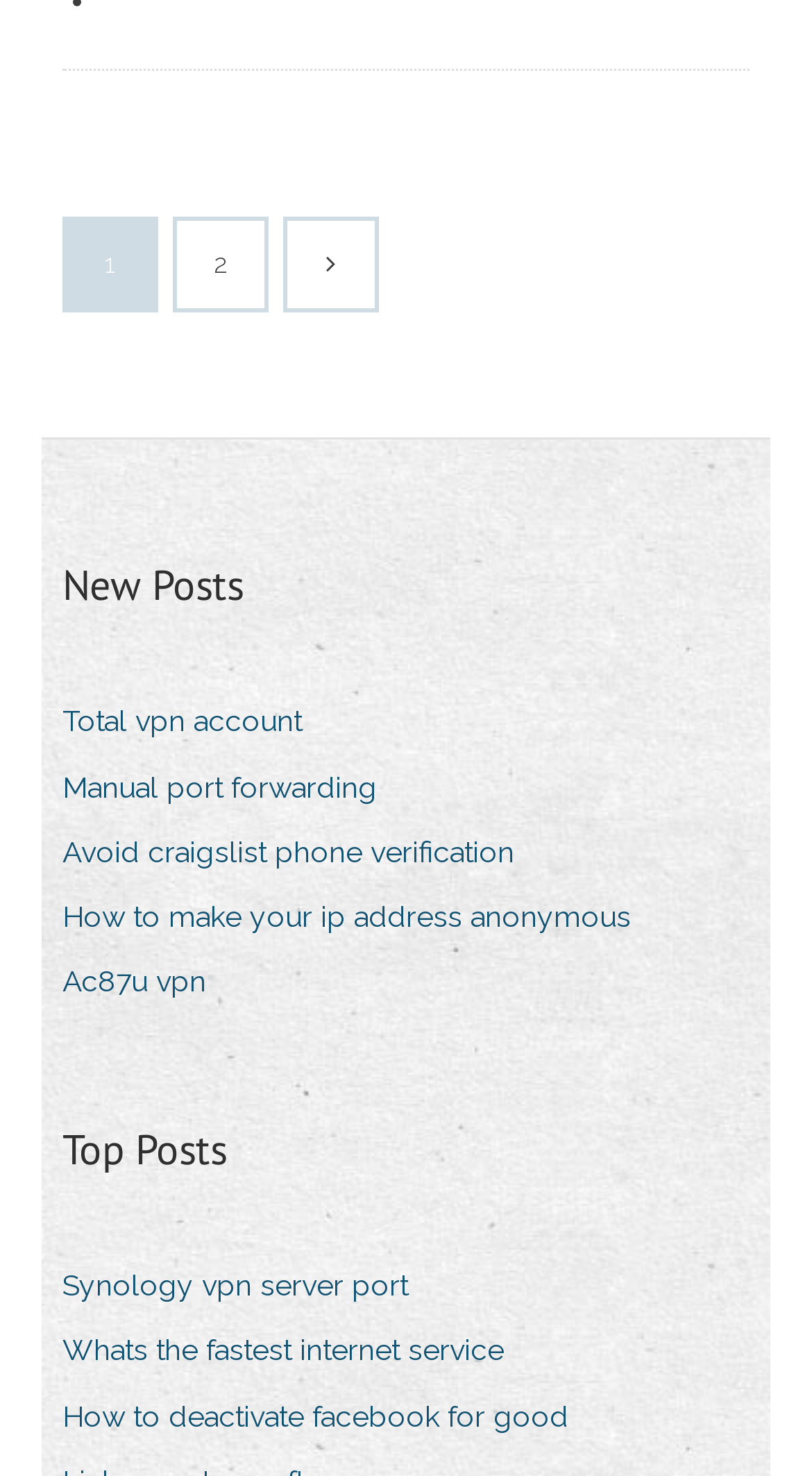Please determine the bounding box coordinates for the UI element described here. Use the format (top-left x, top-left y, bottom-right x, bottom-right y) with values bounded between 0 and 1: Whats the fastest internet service

[0.077, 0.897, 0.659, 0.935]